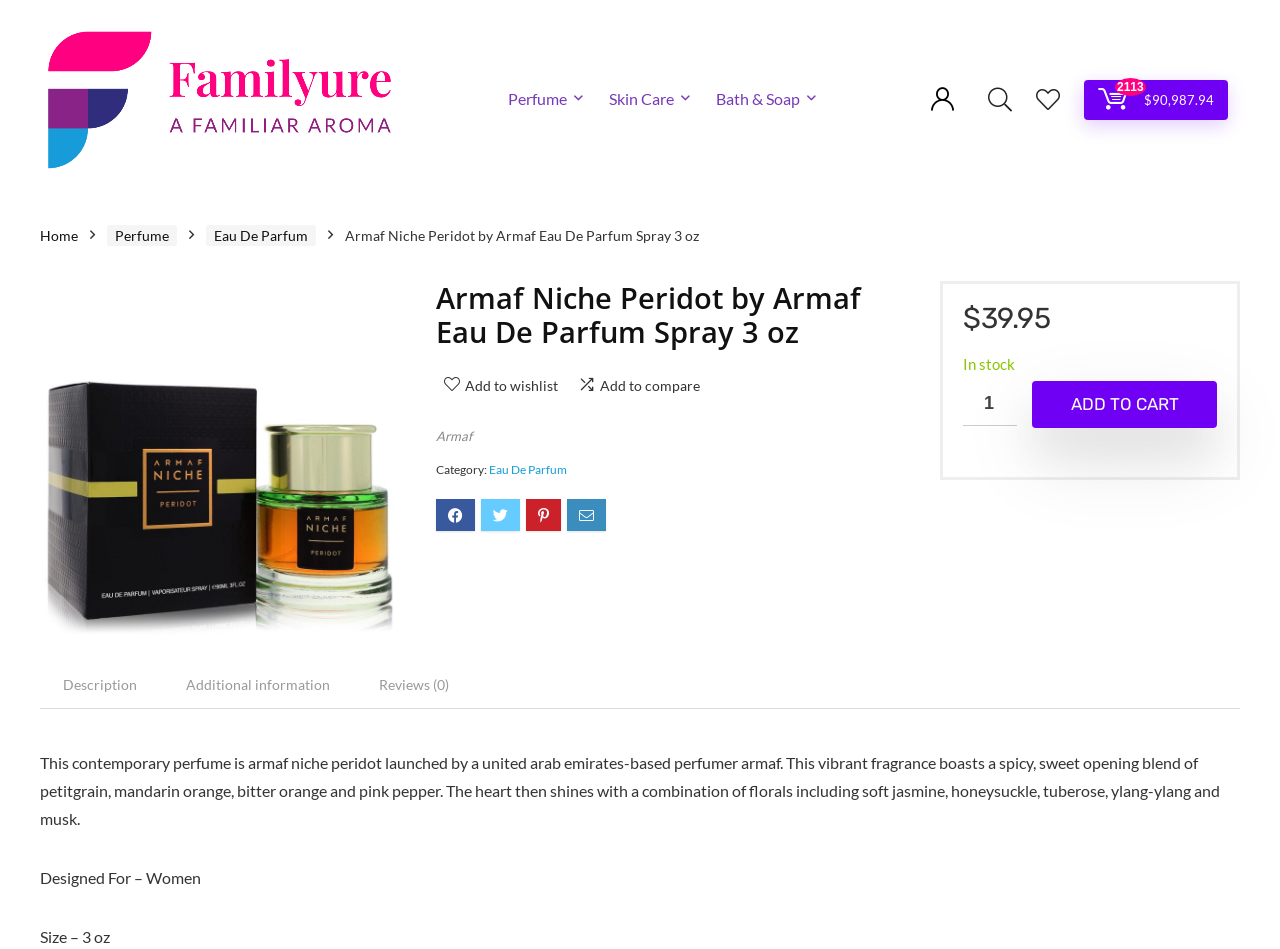Produce an extensive caption that describes everything on the webpage.

This webpage is about a perfume product, specifically Armaf Niche Peridot by Armaf Eau De Parfum Spray 3 oz. At the top left, there is a logo image of "Familyure". Below the logo, there are three links for navigation: "Perfume", "Skin Care", and "Bath & Soap". 

To the right of these links, there is a search bar and a few more links, including a shopping cart icon and a link with a price of $90,987.94. 

Below these elements, there is a breadcrumb navigation section with links to "Home", "Perfume", and "Eau De Parfum". Next to the breadcrumb navigation, there is a product title "Armaf Niche Peridot by Armaf Eau De Parfum Spray 3 oz" and an image of the product.

Under the product title, there are two buttons: "Add to wishlist" and "Add to compare". Below these buttons, there is a link to the brand "Armaf" and a category label "Eau De Parfum". 

The product price is displayed as $39.95, and it is indicated as "In stock". There is a spin button to select the product quantity, and an "ADD TO CART" button.

At the bottom of the page, there is a tab list with three tabs: "Description", "Additional information", and "Reviews (0)". The "Description" tab is currently selected, and it displays a detailed description of the perfume, including its fragrance notes and features. There are also two more lines of text below the description, indicating that the perfume is designed for women and comes in a 3 oz size.